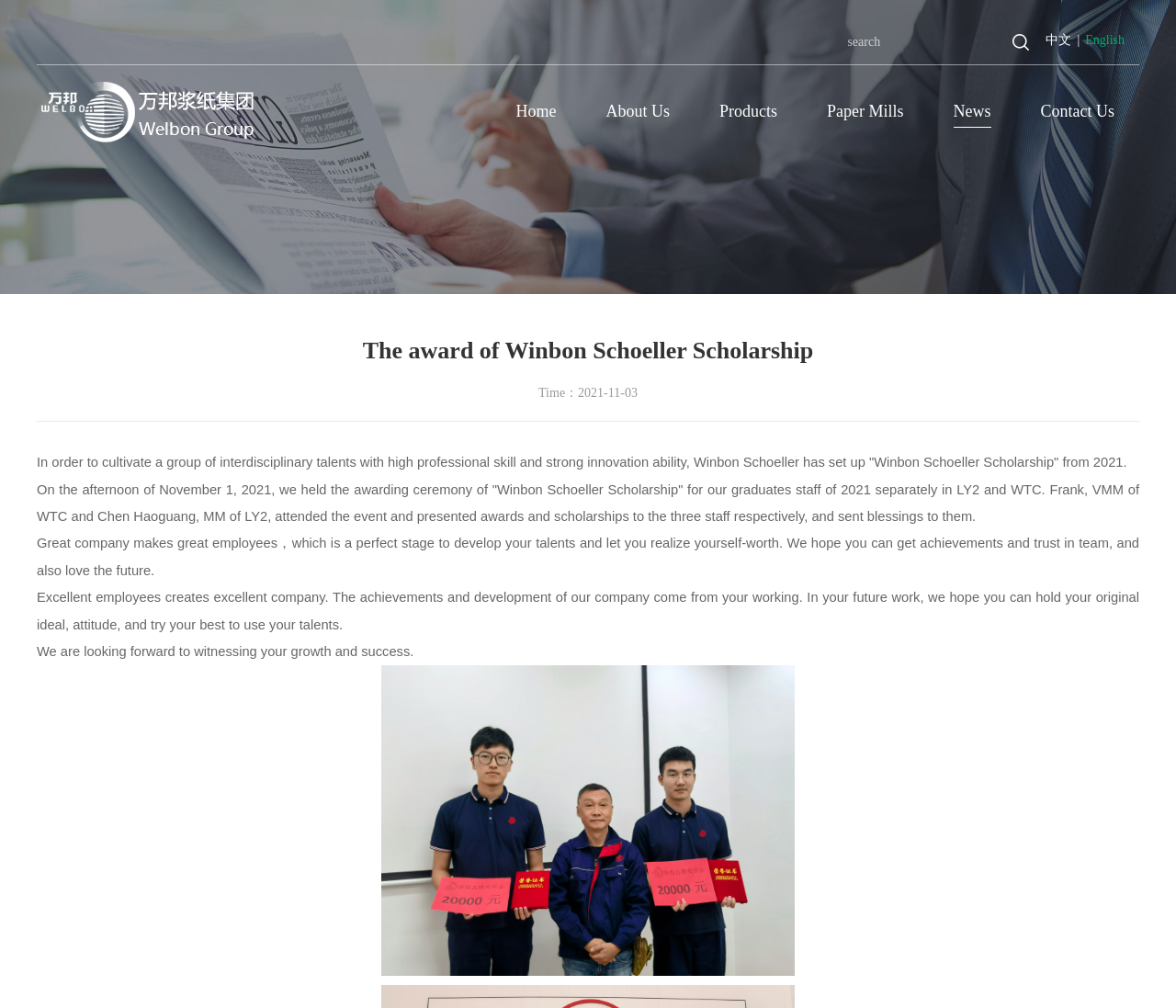Generate a comprehensive caption for the webpage you are viewing.

This webpage is about Zhejiang Welbon Pulp & Paper Group Corp., a leading company in pulp trading and specialty paper manufacturing in China. At the top right corner, there are language options, including "中文" and "English", separated by a vertical line. Below these options, there is a search box. 

On the top left, there is a logo, which is an image, and a navigation menu with links to "Home", "About Us", "Products", "Paper Mills", "News", and "Contact Us". 

The main content of the webpage is an article about the award of Winbon Schoeller Scholarship. The article title is "The award of Winbon Schoeller Scholarship" and is located below the navigation menu. The article is divided into four paragraphs, each describing the event and the company's expectations for the scholarship winners. The paragraphs are separated by a small gap, and the text is aligned to the left. The article also includes the date "Time：2021-11-03" at the top right corner of the content area.